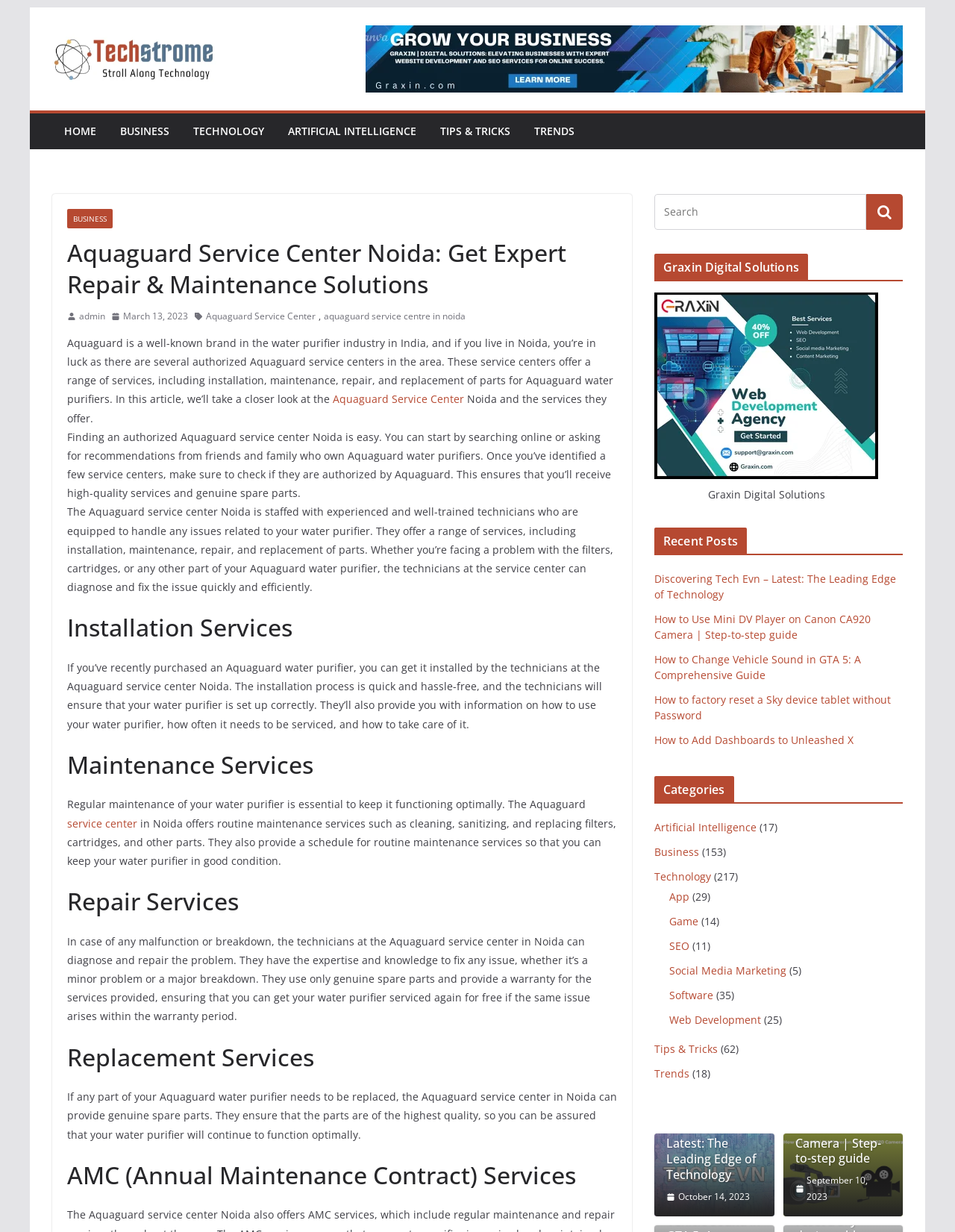Create an in-depth description of the webpage, covering main sections.

The webpage is about the Aquaguard Service Center in Noida, which provides expert repair and maintenance solutions for Aquaguard water purifiers. At the top of the page, there is a navigation menu with links to different sections, including HOME, BUSINESS, TECHNOLOGY, ARTIFICIAL INTELLIGENCE, TIPS & TRICKS, and TRENDS.

Below the navigation menu, there is a header section with the title "Aquaguard Service Center Noida: Get Expert Repair & Maintenance Solutions" and a logo image. On the right side of the header section, there is a search box with a magnifying glass icon.

The main content of the page is divided into several sections, each with a heading and descriptive text. The first section is about the installation services offered by the Aquaguard service center, including the installation process and the information provided to customers on how to use and maintain their water purifiers.

The subsequent sections describe the maintenance, repair, and replacement services offered by the service center, including the routine maintenance services, repair of malfunctioning water purifiers, and replacement of genuine spare parts. There is also a section on AMC (Annual Maintenance Contract) services.

On the right side of the page, there are three complementary sections. The first section has a heading "Graxin Digital Solutions" and a figure with a link to Graxin Digital Solutions. The second section has a heading "Recent Posts" and lists five recent posts with links to each post. The third section has a heading "Categories" and lists several categories, including Artificial Intelligence, Business, Technology, and others, with the number of posts in each category.

Overall, the webpage provides detailed information about the services offered by the Aquaguard Service Center in Noida, as well as links to recent posts and categories.